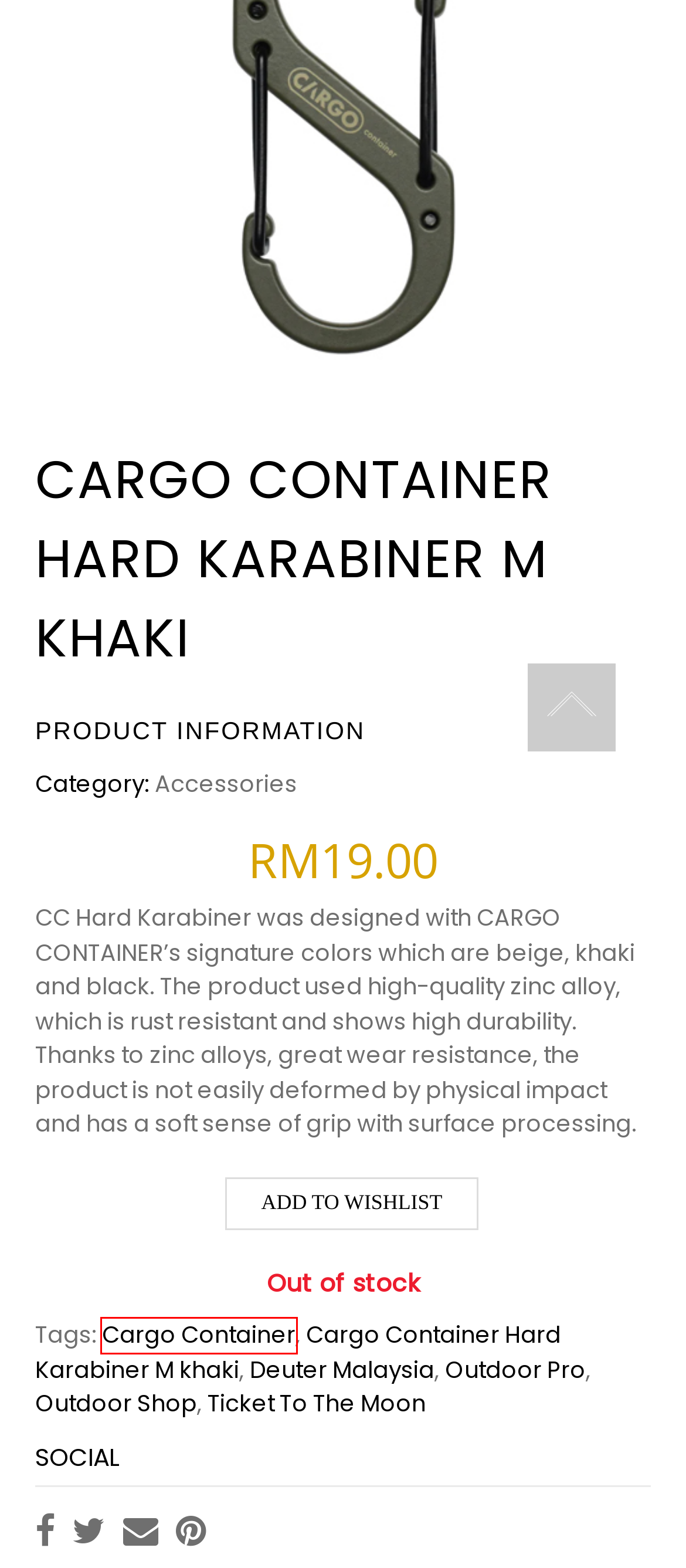You have a screenshot of a webpage where a red bounding box highlights a specific UI element. Identify the description that best matches the resulting webpage after the highlighted element is clicked. The choices are:
A. Outdoor Pro | Outdoor Pro Gear & Equipment Sdn Bhd
B. ODP 0517 Number Bib with Energy Gel Holder black | Outdoor Pro Gear & Equipment Sdn Bhd
C. Cargo Container | Outdoor Pro Gear & Equipment Sdn Bhd
D. Cart | Outdoor Pro Gear & Equipment Sdn Bhd
E. Deuter Malaysia | Outdoor Pro Gear & Equipment Sdn Bhd
F. Outdoor Shop | Outdoor Pro Gear & Equipment Sdn Bhd
G. ODP 0044 Screw Lock Carabiner Small various colour | Outdoor Pro Gear & Equipment Sdn Bhd
H. Ticket To The Moon | Outdoor Pro Gear & Equipment Sdn Bhd

C